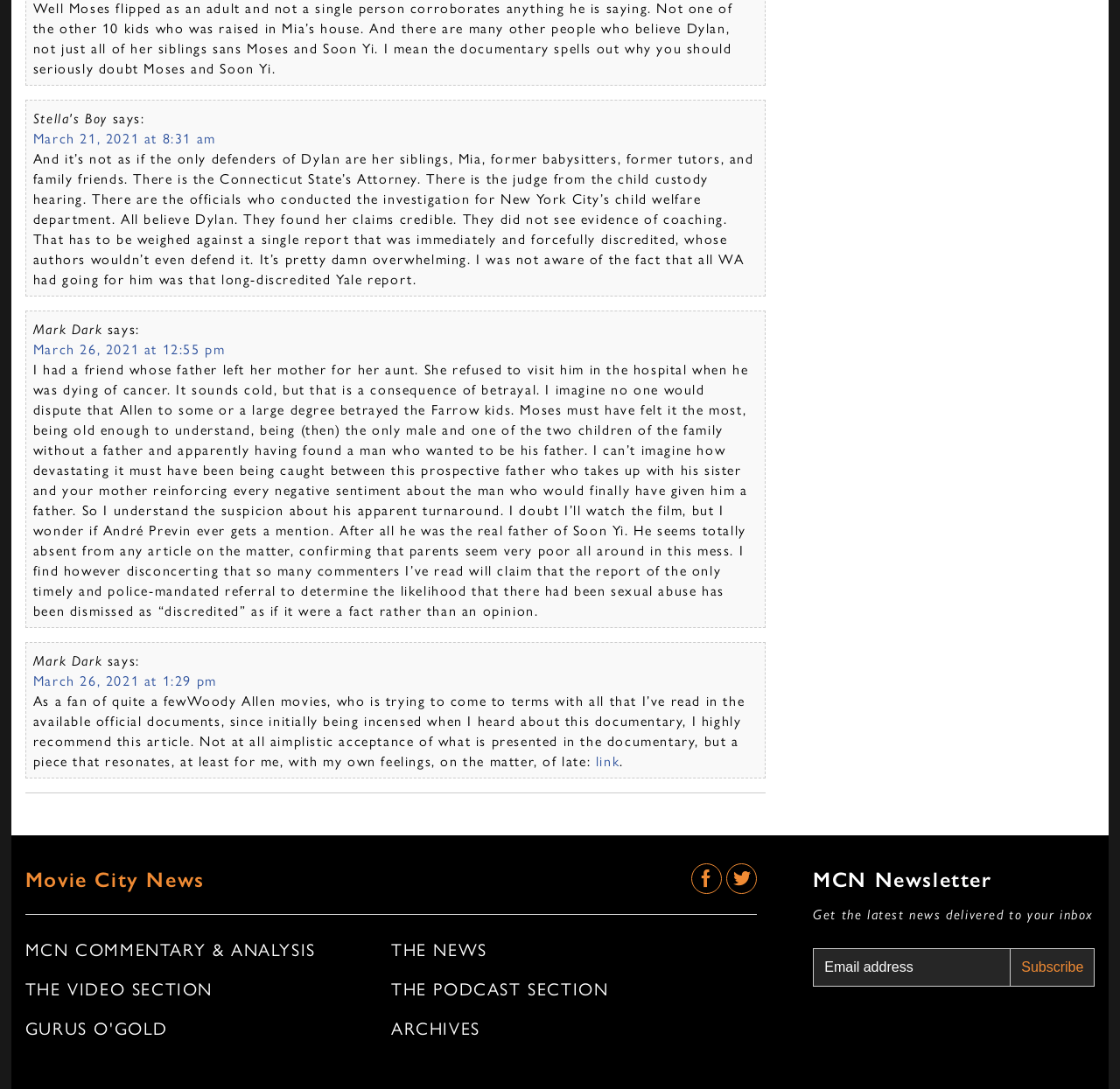Provide the bounding box coordinates of the UI element this sentence describes: "MCN Commentary & Analysis".

[0.022, 0.859, 0.349, 0.883]